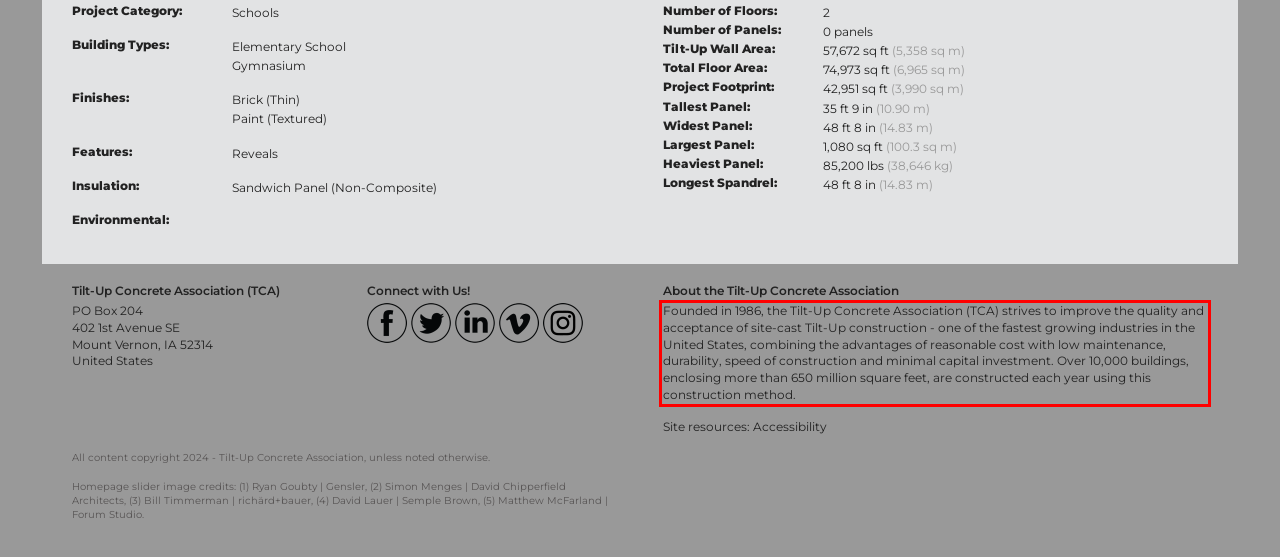Within the provided webpage screenshot, find the red rectangle bounding box and perform OCR to obtain the text content.

Founded in 1986, the Tilt-Up Concrete Association (TCA) strives to improve the quality and acceptance of site-cast Tilt-Up construction - one of the fastest growing industries in the United States, combining the advantages of reasonable cost with low maintenance, durability, speed of construction and minimal capital investment. Over 10,000 buildings, enclosing more than 650 million square feet, are constructed each year using this construction method.